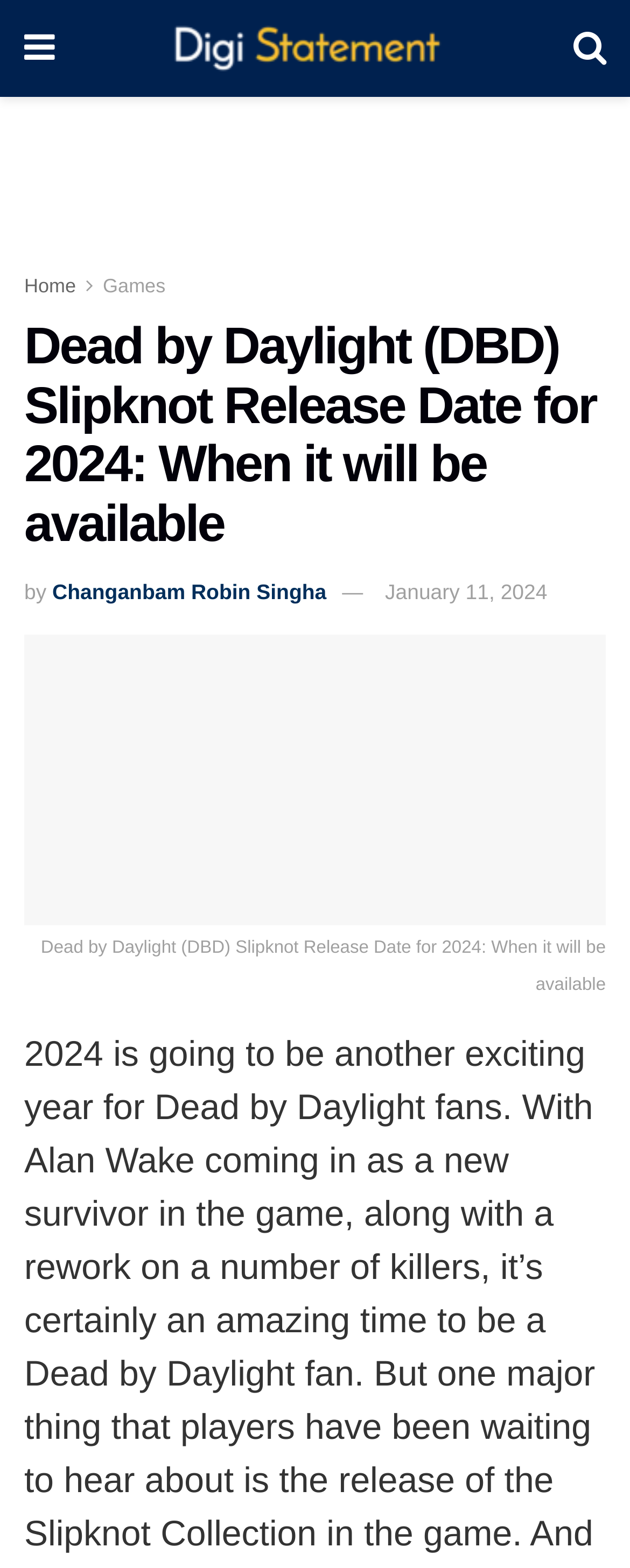Construct a thorough caption encompassing all aspects of the webpage.

The webpage is about the release date of the Slipknot collection in Dead by Daylight, a popular video game. At the top left corner, there is a small icon with a bookmark symbol, and next to it, a link to the website's homepage, "DigiStatement", accompanied by the website's logo. On the top right corner, there is another icon with a search symbol.

Below the top section, there is a main heading that reads "Dead by Daylight (DBD) Slipknot Release Date for 2024: When it will be available". Underneath the heading, there are two links, one to the author's name, "Changanbam Robin Singha", and another to the publication date, "January 11, 2024".

The main content of the webpage is a large link that spans almost the entire width of the page, with the same title as the heading. This link is accompanied by a large image that takes up most of the page's width and height. The image is likely related to the Slipknot collection in Dead by Daylight.